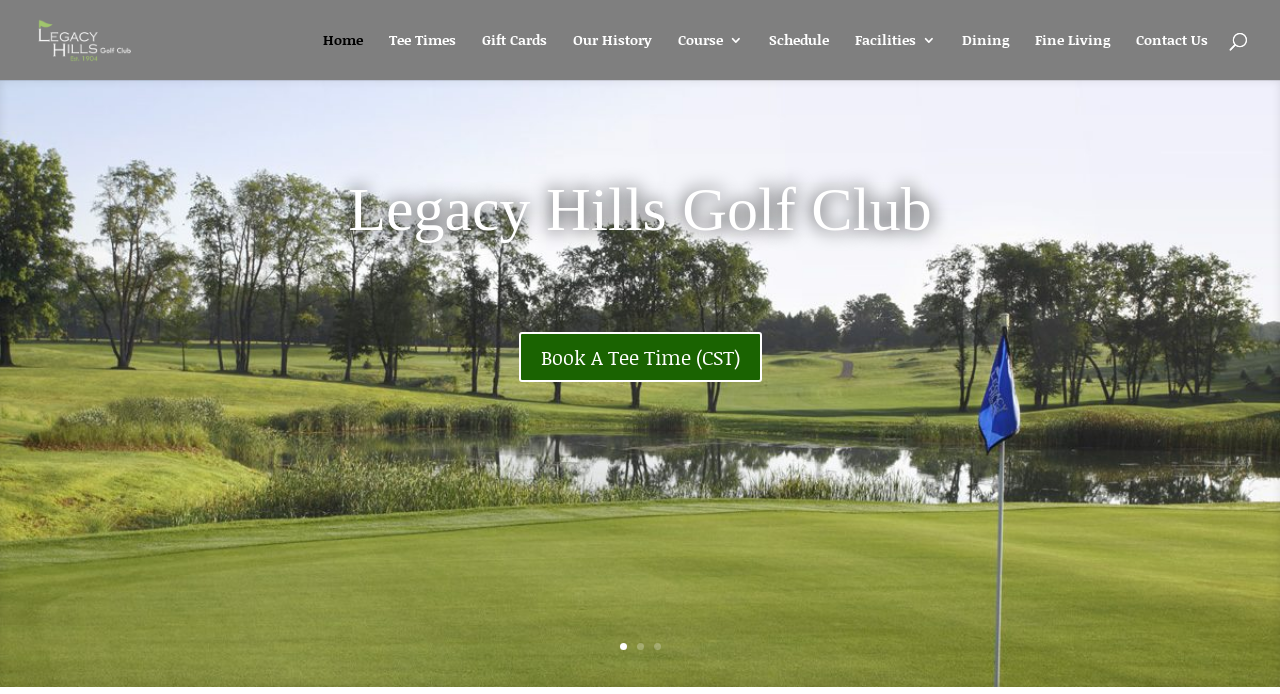Locate the coordinates of the bounding box for the clickable region that fulfills this instruction: "Follow the 'Parish Index' link".

None